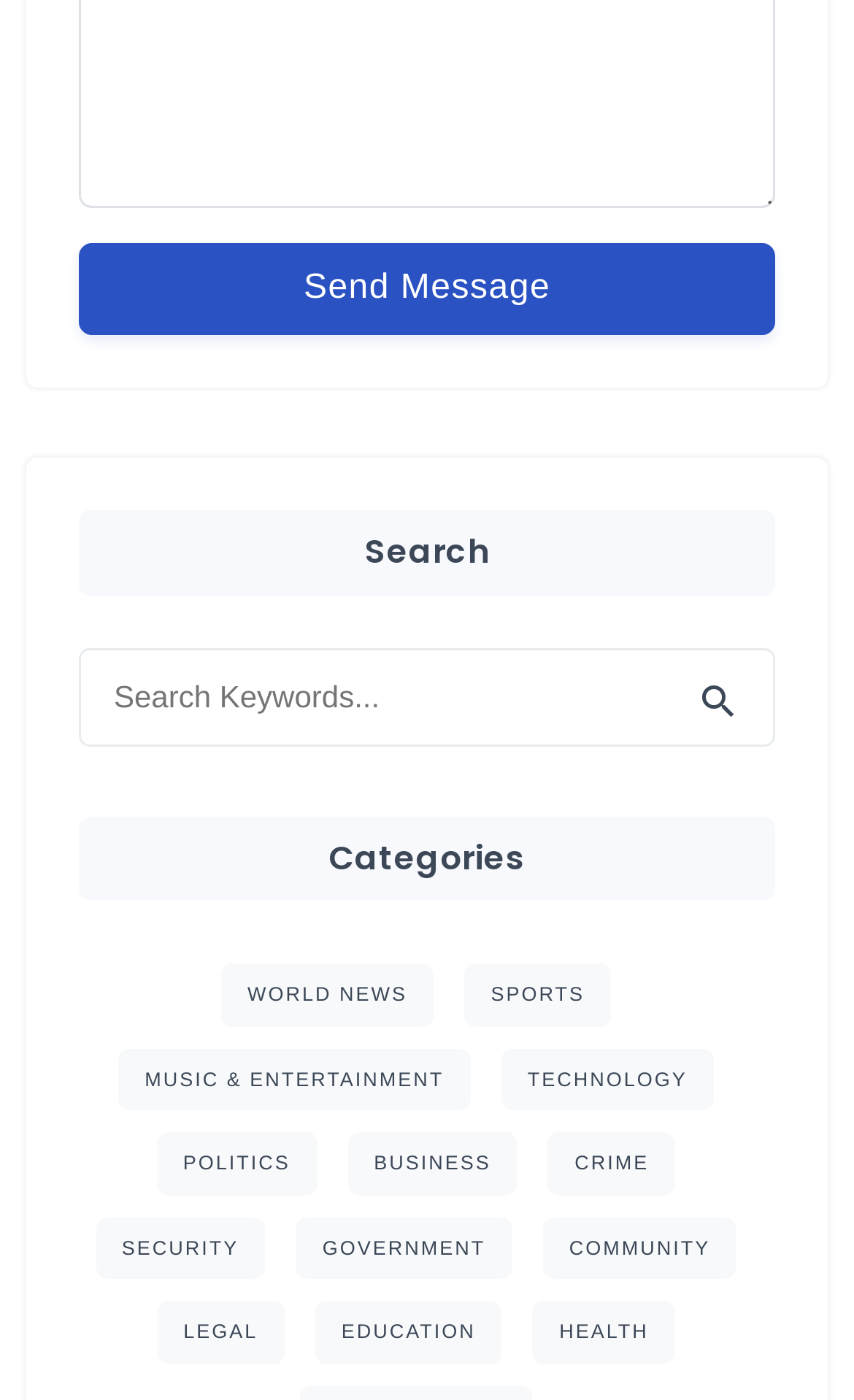Could you highlight the region that needs to be clicked to execute the instruction: "Send a message"?

[0.092, 0.174, 0.908, 0.239]